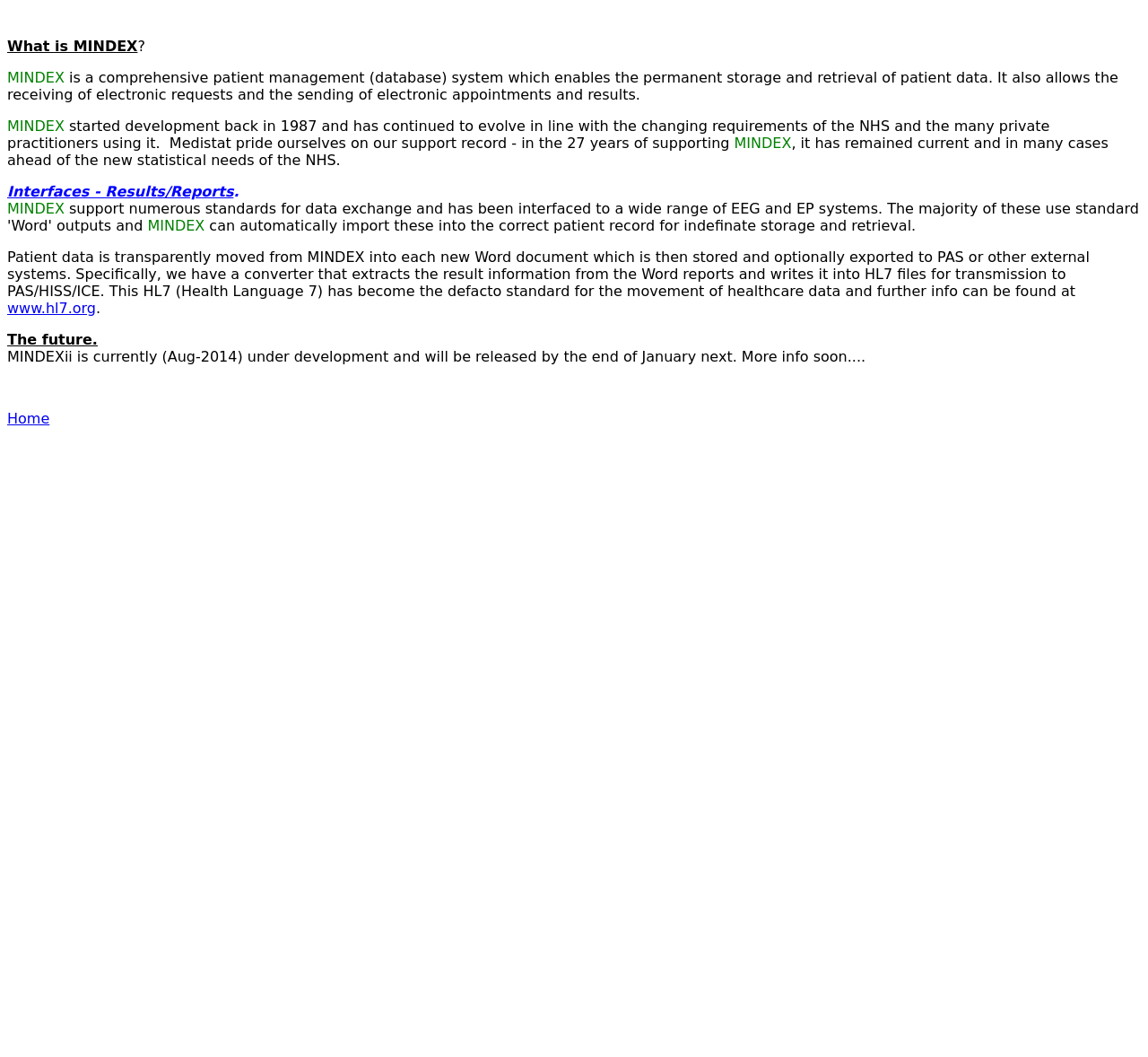What is MINDEX?
Using the image, elaborate on the answer with as much detail as possible.

Based on the text, MINDEX is a comprehensive patient management system which enables the permanent storage and retrieval of patient data. It also allows the receiving of electronic requests and the sending of electronic appointments and results.